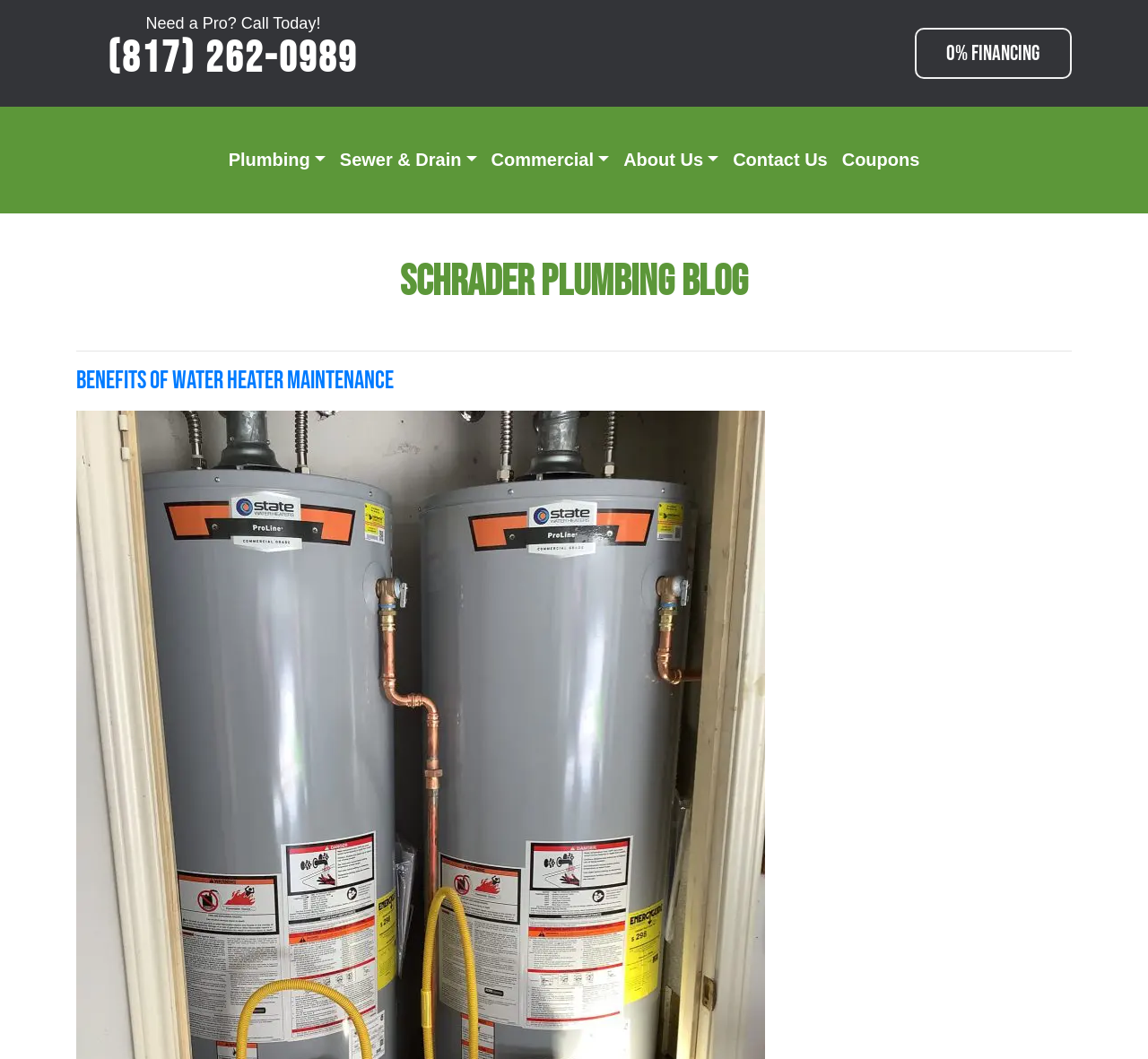Please answer the following question using a single word or phrase: 
What is the topic of the blog?

Schrader Plumbing Blog